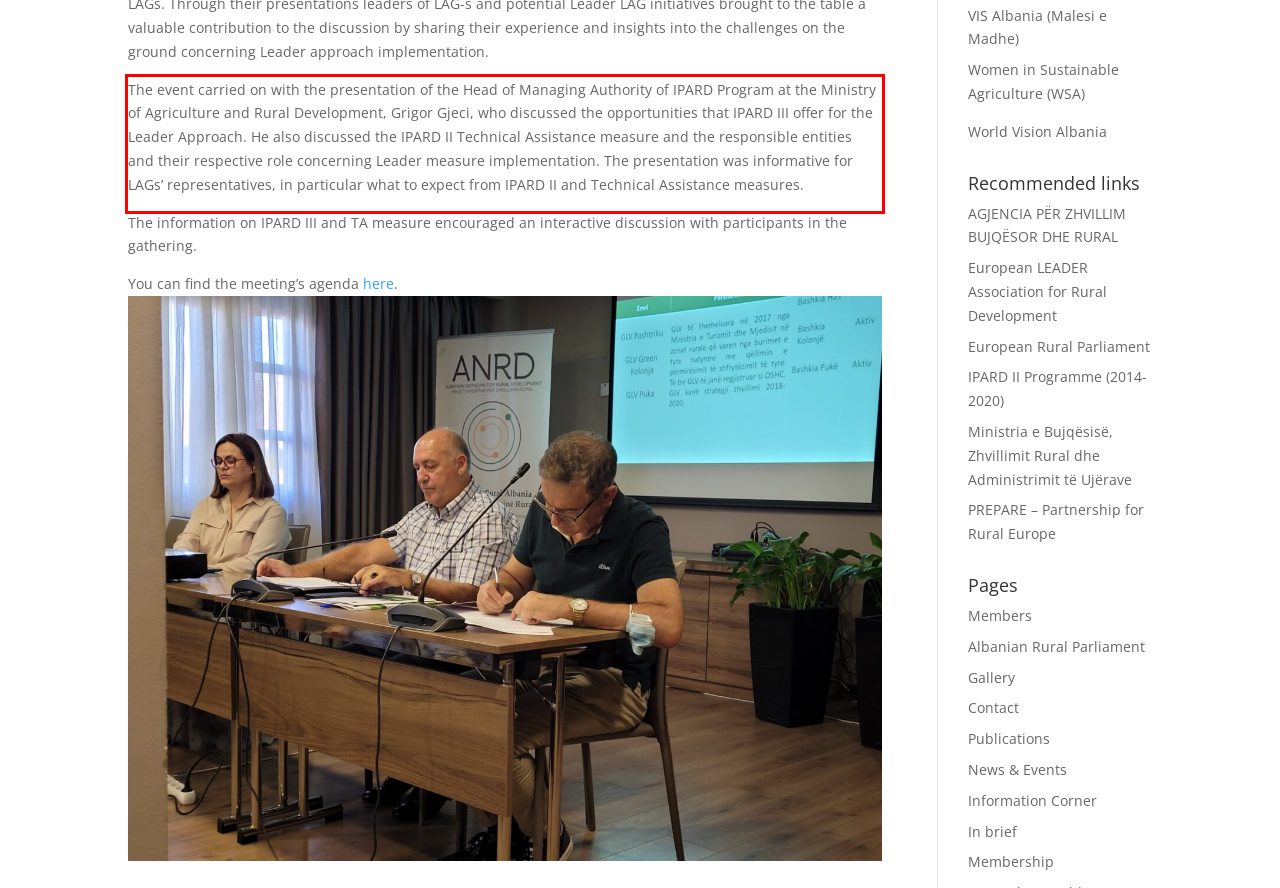Using the webpage screenshot, recognize and capture the text within the red bounding box.

The event carried on with the presentation of the Head of Managing Authority of IPARD Program at the Ministry of Agriculture and Rural Development, Grigor Gjeci, who discussed the opportunities that IPARD III offer for the Leader Approach. He also discussed the IPARD II Technical Assistance measure and the responsible entities and their respective role concerning Leader measure implementation. The presentation was informative for LAGs’ representatives, in particular what to expect from IPARD II and Technical Assistance measures.